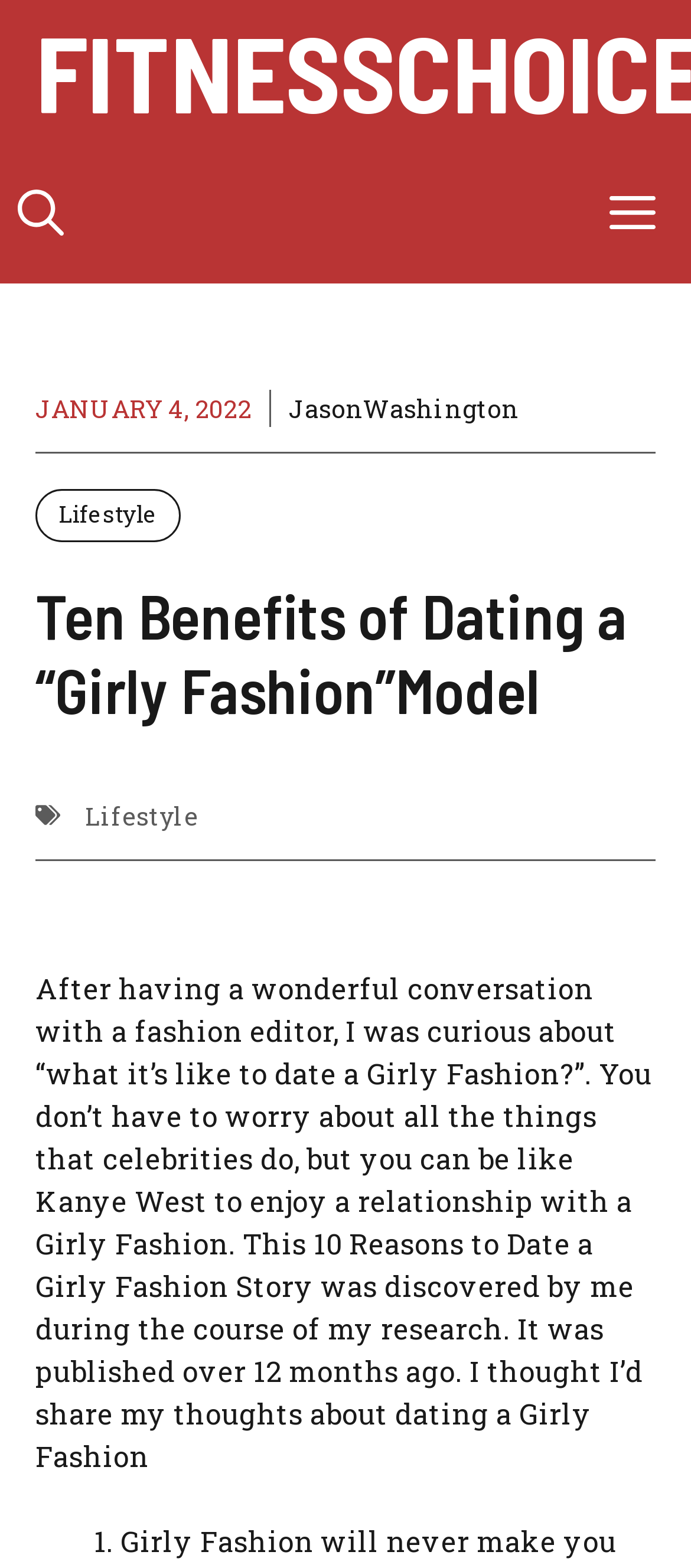Summarize the webpage in an elaborate manner.

The webpage appears to be a blog post or article discussing the benefits of dating a "Girly Fashion" model. At the top of the page, there is a navigation menu with a "Menu" button on the right side and an "Open search" button on the left side. Below the navigation menu, there is a time indicator showing the date "JANUARY 4, 2022". 

To the right of the time indicator, there is a link to the author's name, "JasonWashington". Below the time indicator, there are two links to the "Lifestyle" category, one on the left side and another on the right side. 

The main heading of the article, "Ten Benefits of Dating a “Girly Fashion”Model", is centered on the page. Below the heading, there is a paragraph of text that introduces the topic of the article, discussing the author's curiosity about dating a "Girly Fashion" model and sharing their thoughts on the subject. 

The article appears to be divided into sections or points, as indicated by the "1." list marker at the bottom of the page. There are no images on the page.